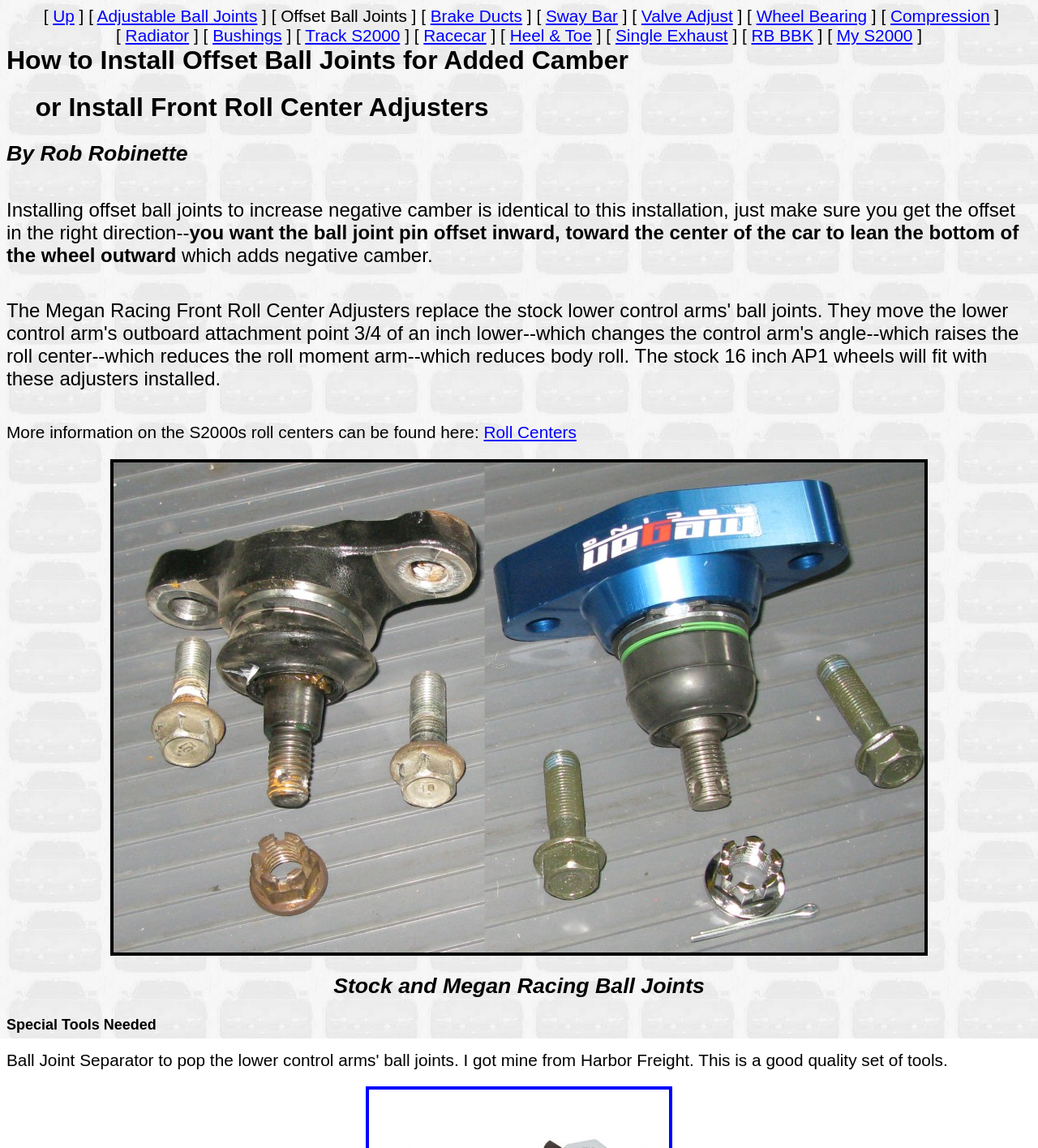What is the purpose of the Megan Racing Front Roll Center Adjusters?
Based on the image, please offer an in-depth response to the question.

The Megan Racing Front Roll Center Adjusters replace the stock lower control arms' ball joints, moving the lower control arm's outboard attachment point 3/4 of an inch lower, which changes the control arm's angle, raises the roll center, and reduces the roll moment arm, ultimately reducing body roll.